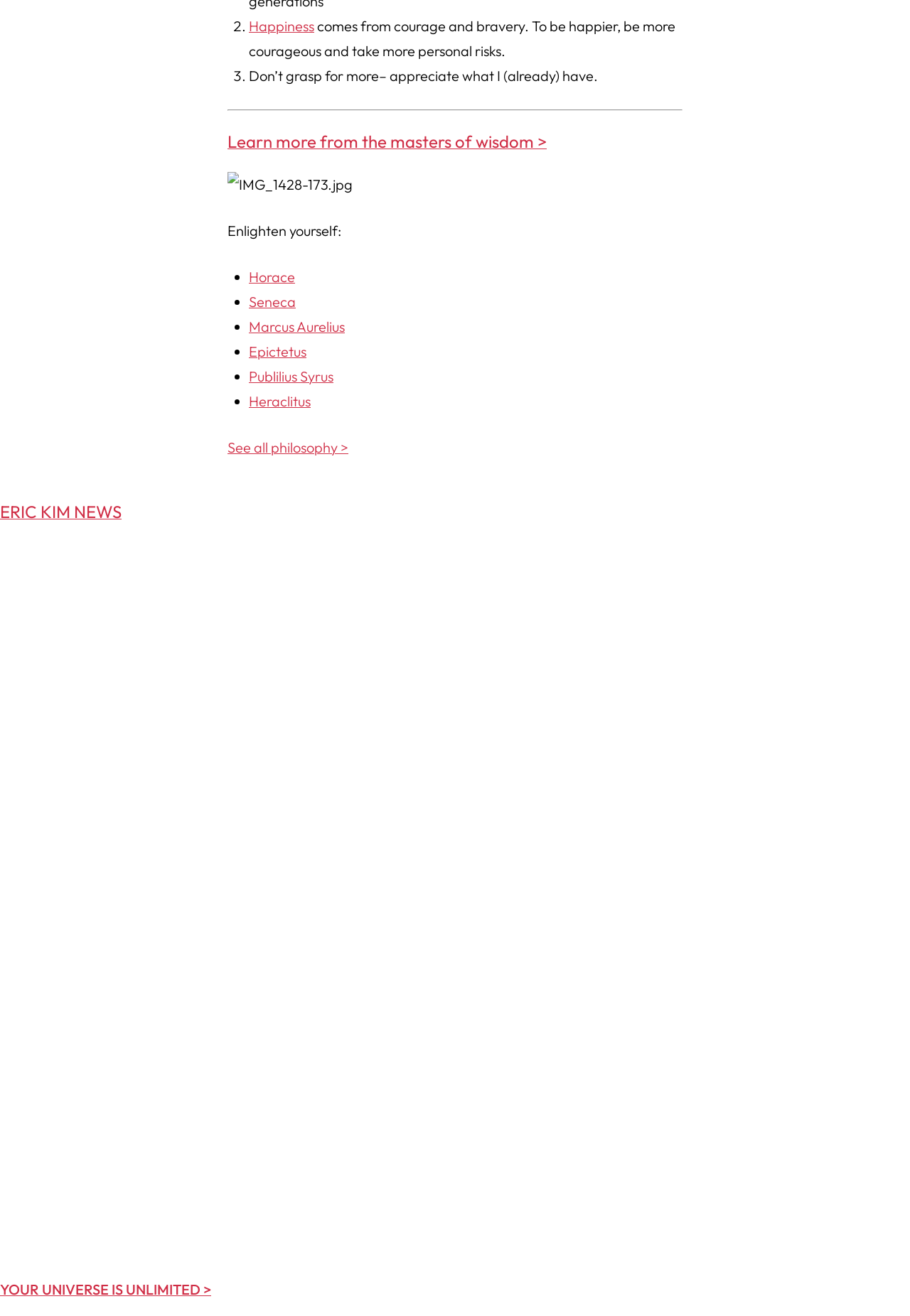Please specify the bounding box coordinates of the clickable region necessary for completing the following instruction: "Learn more from the masters of wisdom". The coordinates must consist of four float numbers between 0 and 1, i.e., [left, top, right, bottom].

[0.25, 0.099, 0.601, 0.115]